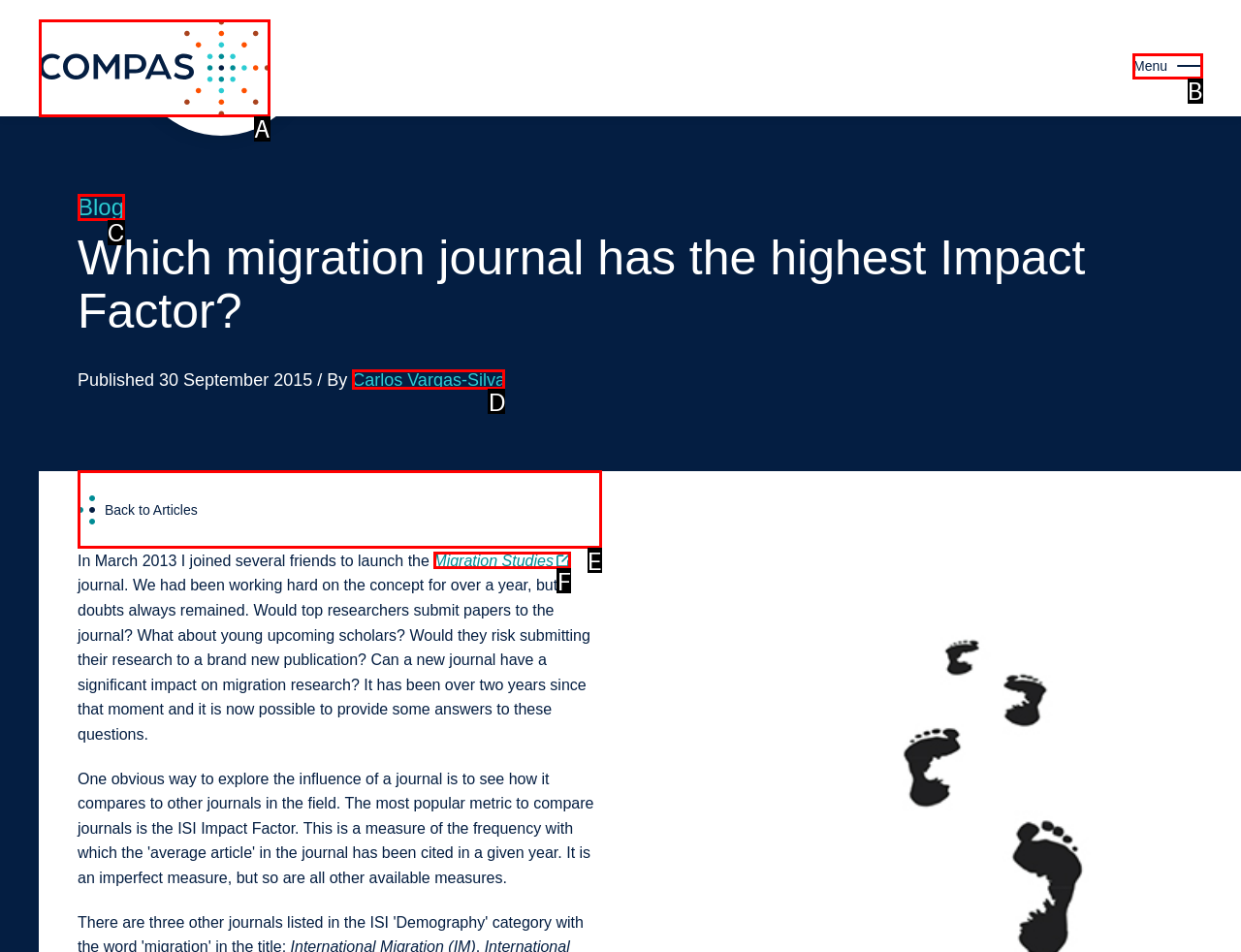Based on the element description: COMPAS, choose the HTML element that matches best. Provide the letter of your selected option.

A